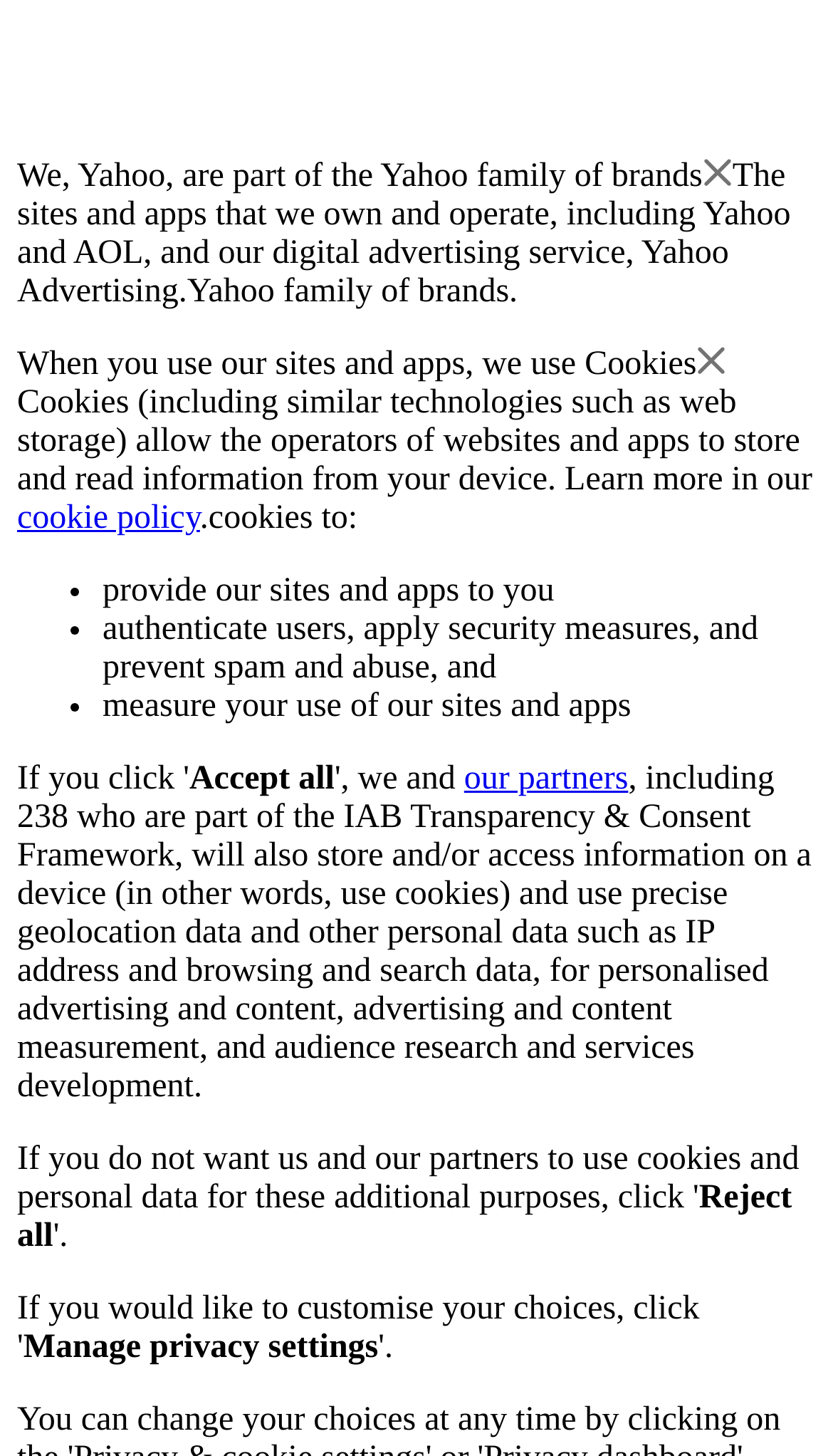Refer to the image and provide an in-depth answer to the question:
What is Yahoo part of?

Based on the webpage, it is stated that 'We, Yahoo, are part of the Yahoo family of brands' which indicates that Yahoo is part of the Yahoo family of brands.